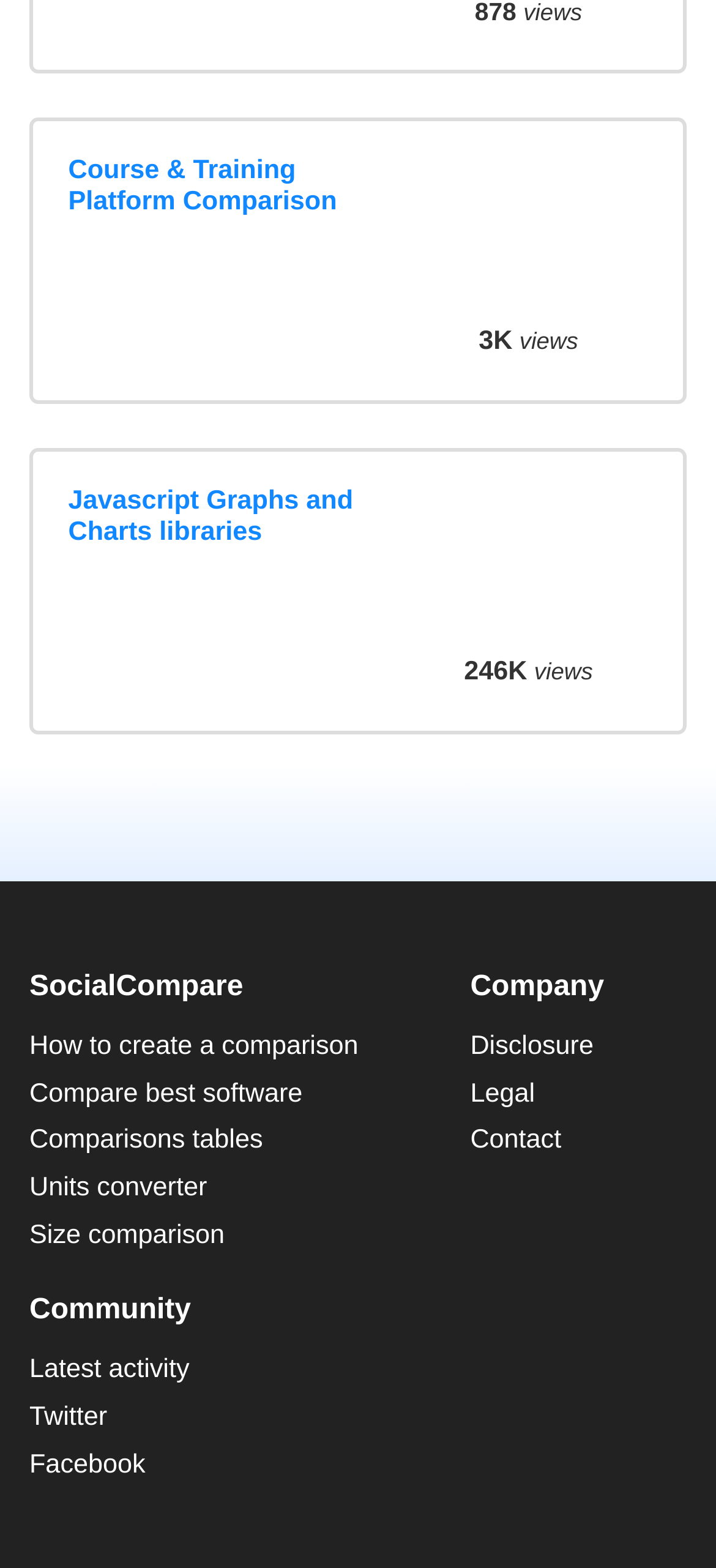Determine the bounding box coordinates for the clickable element required to fulfill the instruction: "Access 'Surface Water Flooding in Aberdeen'". Provide the coordinates as four float numbers between 0 and 1, i.e., [left, top, right, bottom].

None